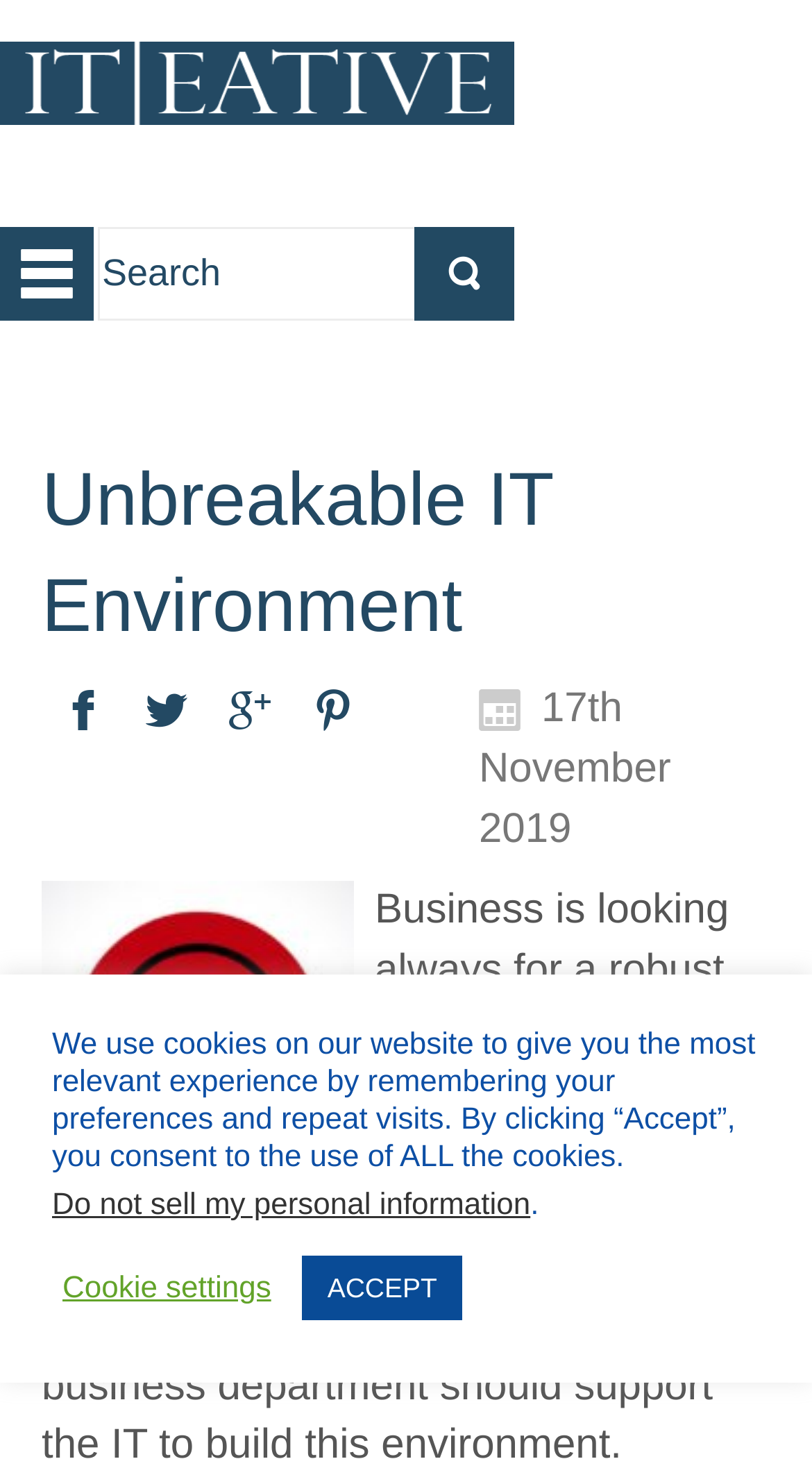Answer the question with a single word or phrase: 
How many buttons are there in the cookie settings section?

2